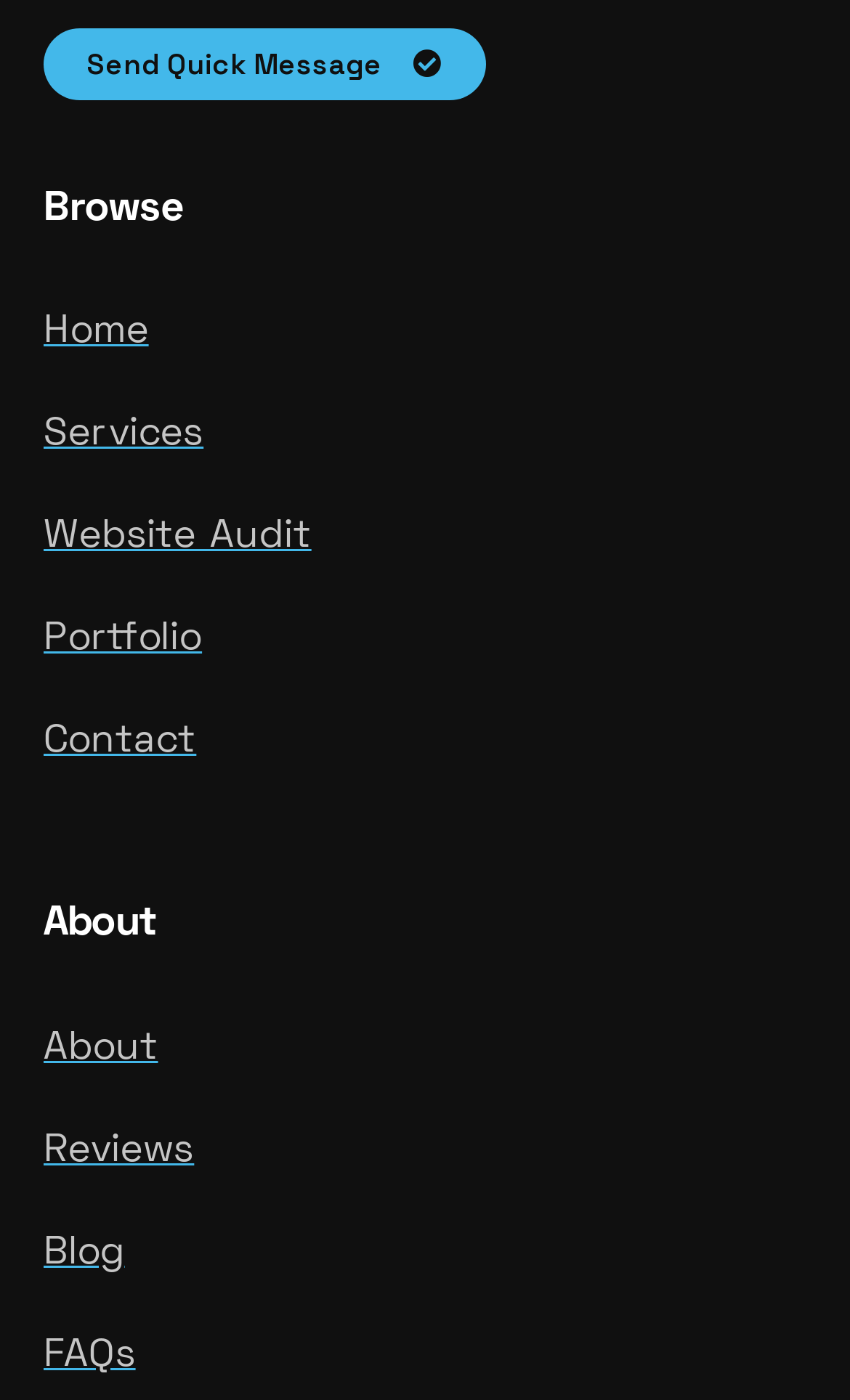Can you find the bounding box coordinates for the UI element given this description: "Website Audit"? Provide the coordinates as four float numbers between 0 and 1: [left, top, right, bottom].

[0.051, 0.363, 0.949, 0.405]